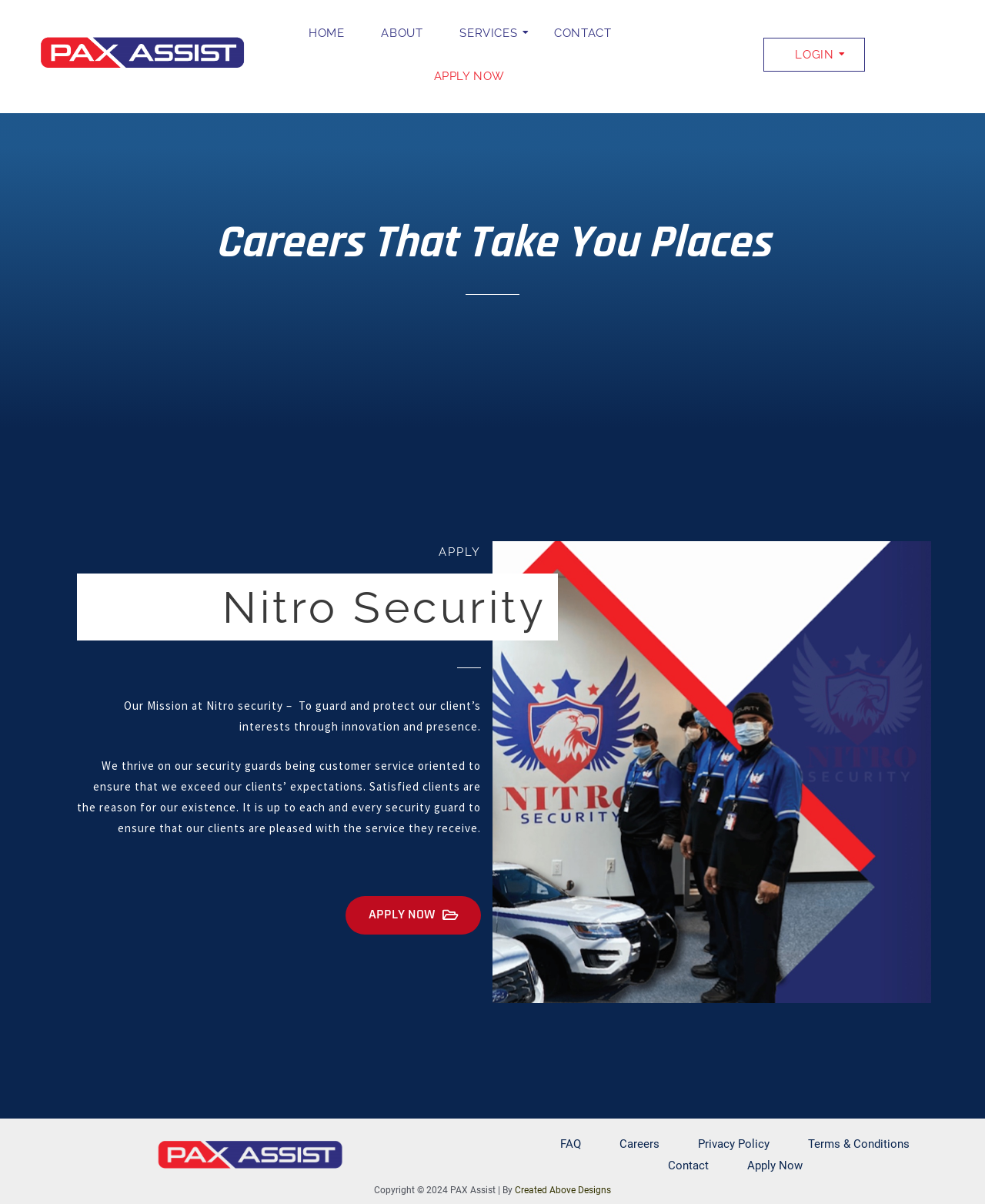Provide the bounding box coordinates of the HTML element described as: "Apply Now". The bounding box coordinates should be four float numbers between 0 and 1, i.e., [left, top, right, bottom].

[0.351, 0.744, 0.488, 0.776]